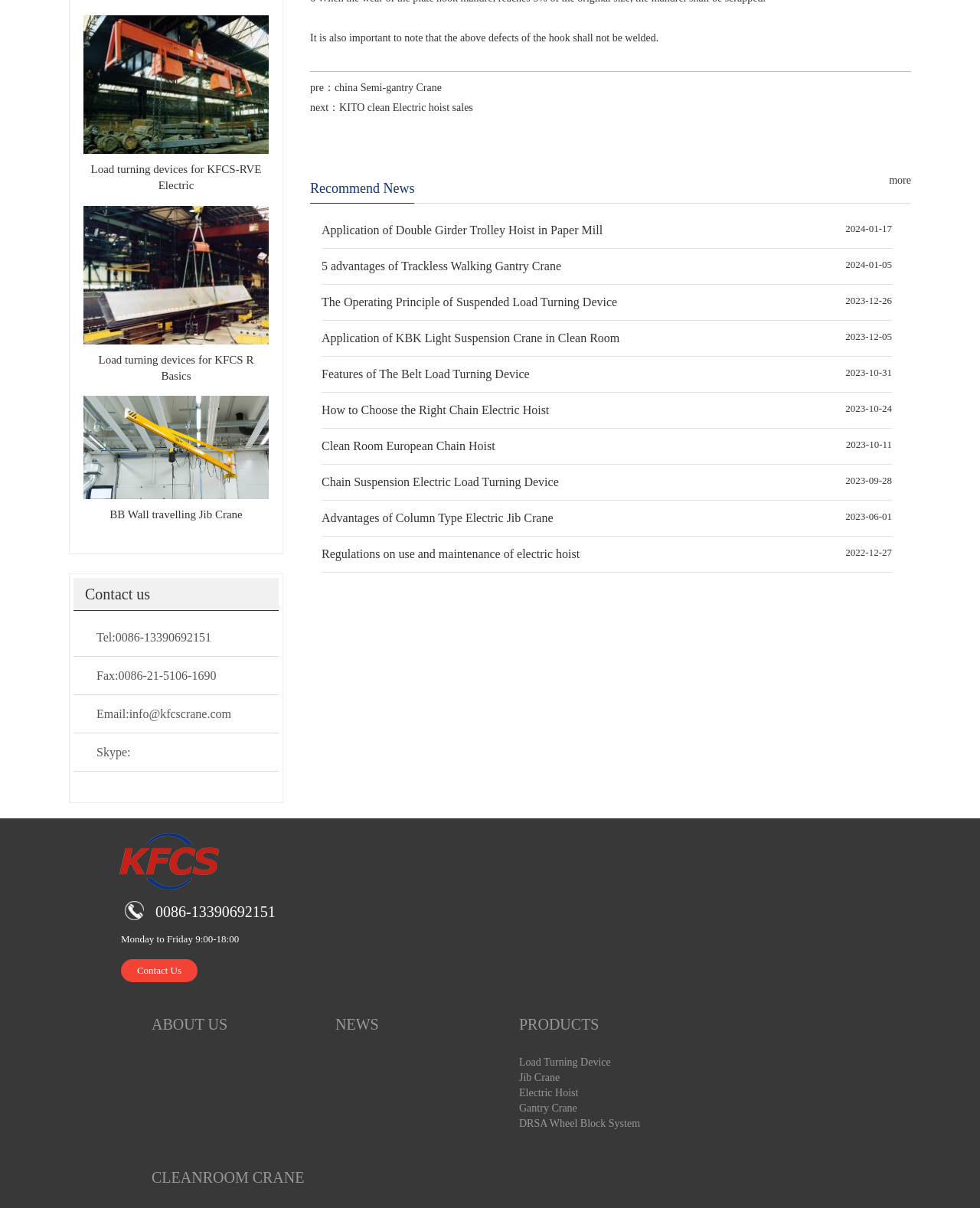Please identify the bounding box coordinates of the element's region that I should click in order to complete the following instruction: "Contact us via phone". The bounding box coordinates consist of four float numbers between 0 and 1, i.e., [left, top, right, bottom].

[0.098, 0.522, 0.216, 0.533]